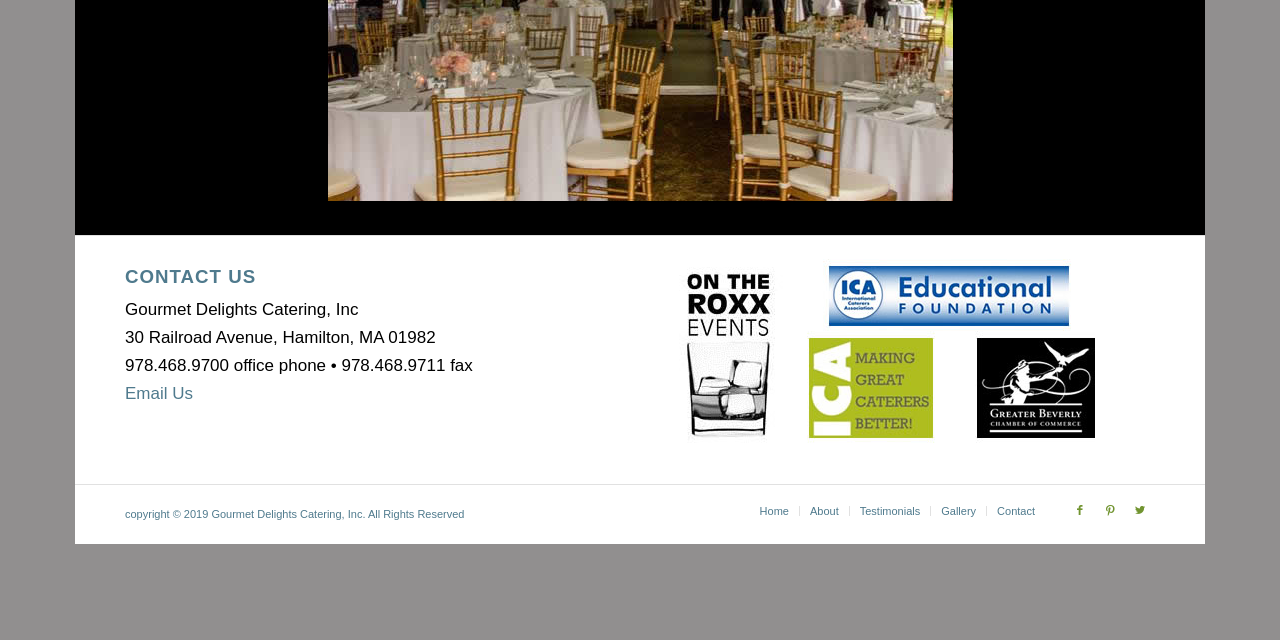Please find the bounding box for the UI component described as follows: "Virtual DJ 2024 Crack".

None